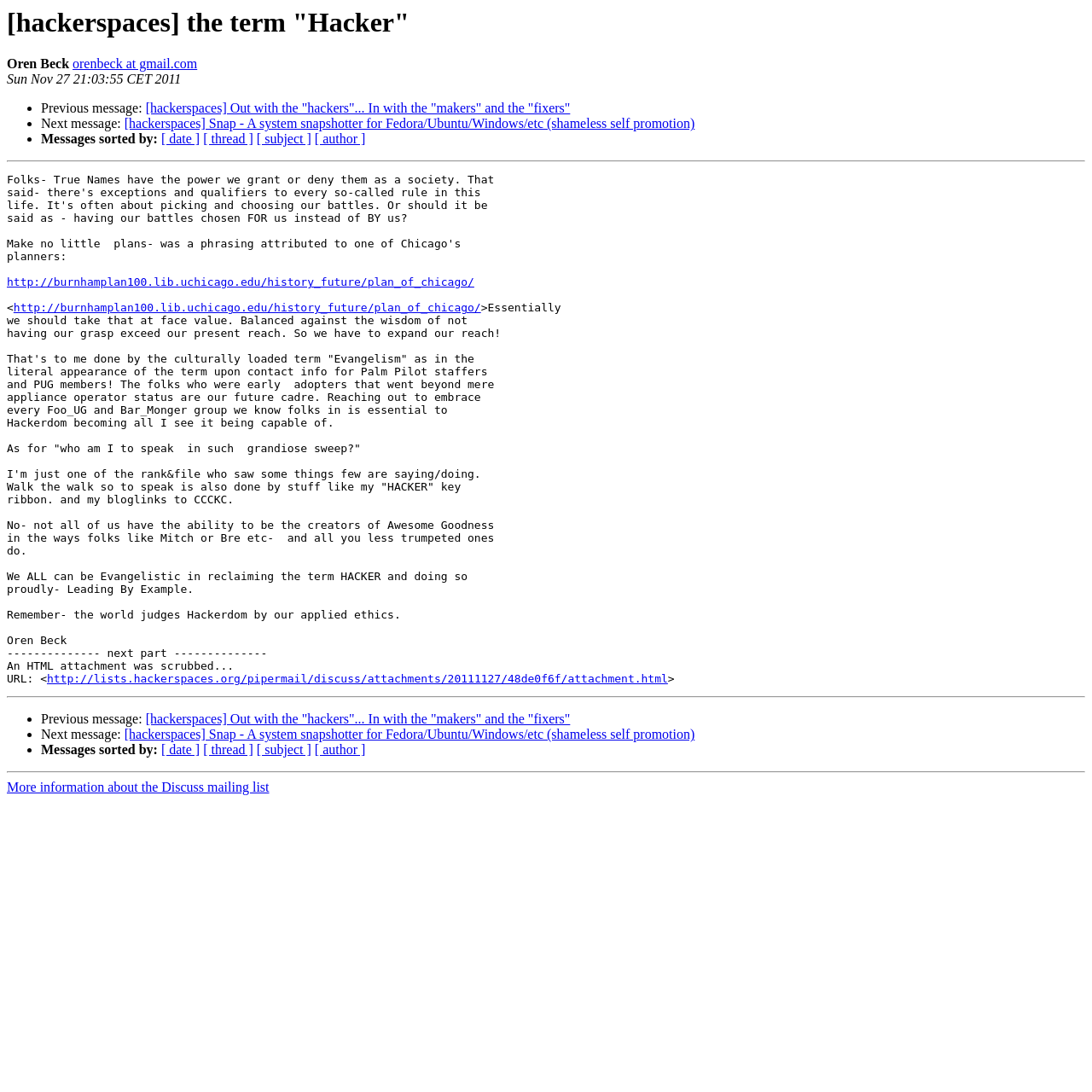Determine the coordinates of the bounding box that should be clicked to complete the instruction: "Read more about the plan of Chicago". The coordinates should be represented by four float numbers between 0 and 1: [left, top, right, bottom].

[0.006, 0.253, 0.434, 0.264]